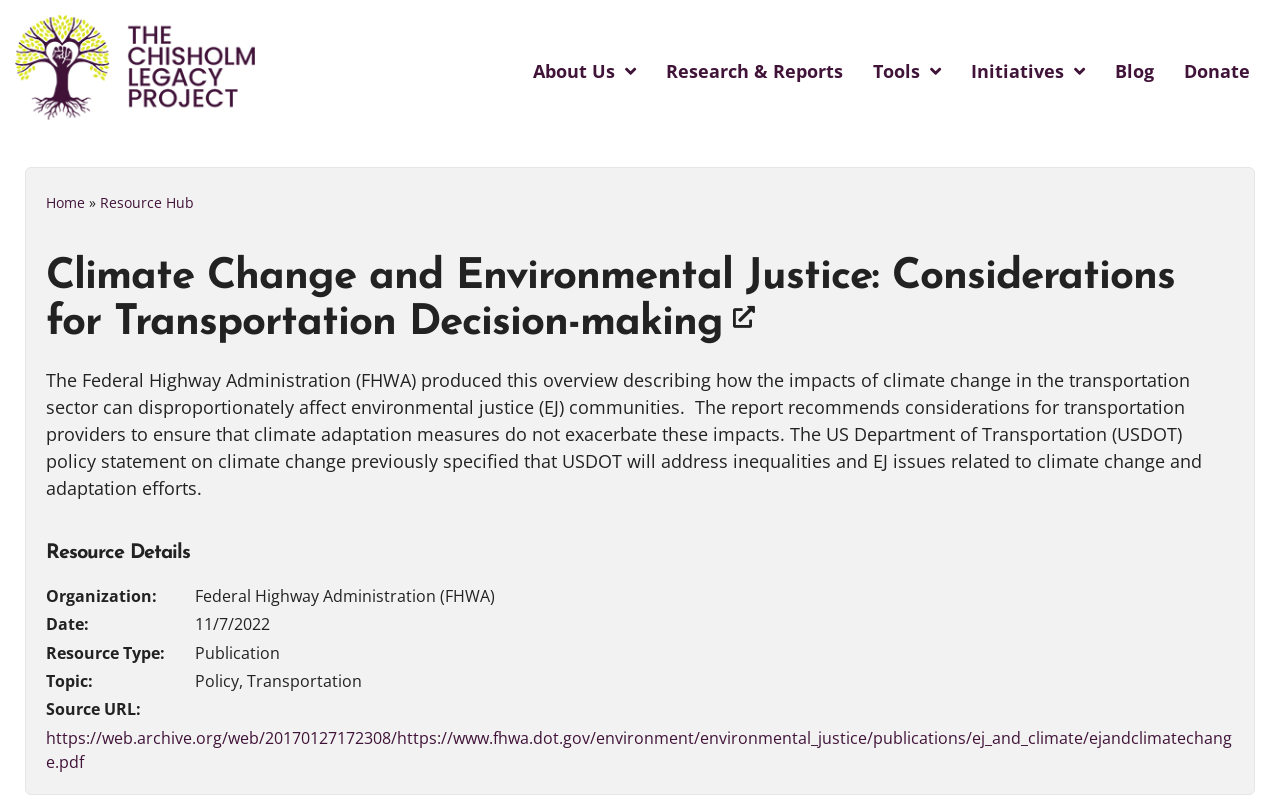Kindly determine the bounding box coordinates for the clickable area to achieve the given instruction: "Click the TCLP Logo".

[0.012, 0.066, 0.199, 0.096]